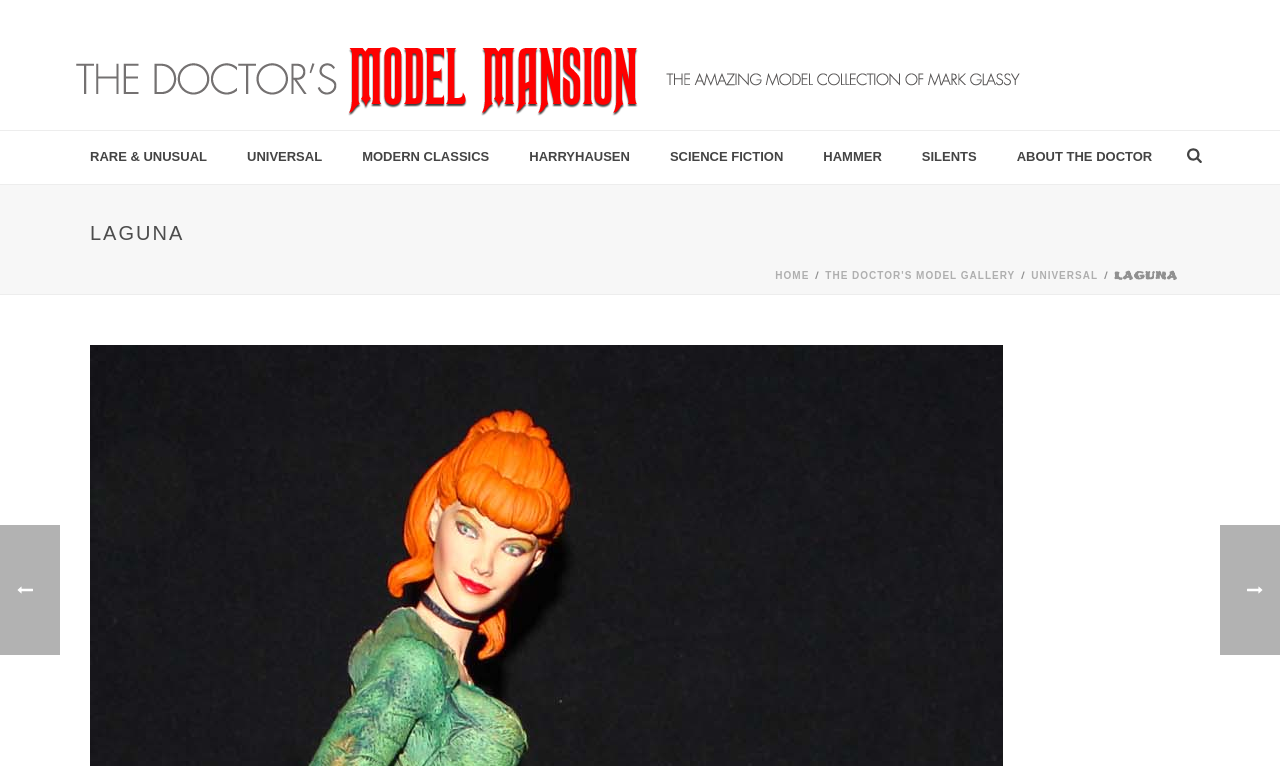Generate a comprehensive description of the webpage.

The webpage is about Laguna, specifically The Doctor's Model Mansion. At the top, there is a prominent link with the same title as the webpage. Below it, there is a row of links categorized by theme, including RARE & UNUSUAL, UNIVERSAL, MODERN CLASSICS, HARRYHAUSEN, SCIENCE FICTION, HAMMER, SILENTS, and ABOUT THE DOCTOR. These links are evenly spaced and take up most of the width of the page.

To the right of these links, there is a small image and an empty link. Further down, there is a large heading that reads "LAGUNA", taking up most of the width of the page. Below the heading, there are three links: HOME, THE DOCTOR'S MODEL GALLERY, and UNIVERSAL. These links are separated by short static text elements.

At the bottom of the page, there are two small images, one at the far left and one at the far right.